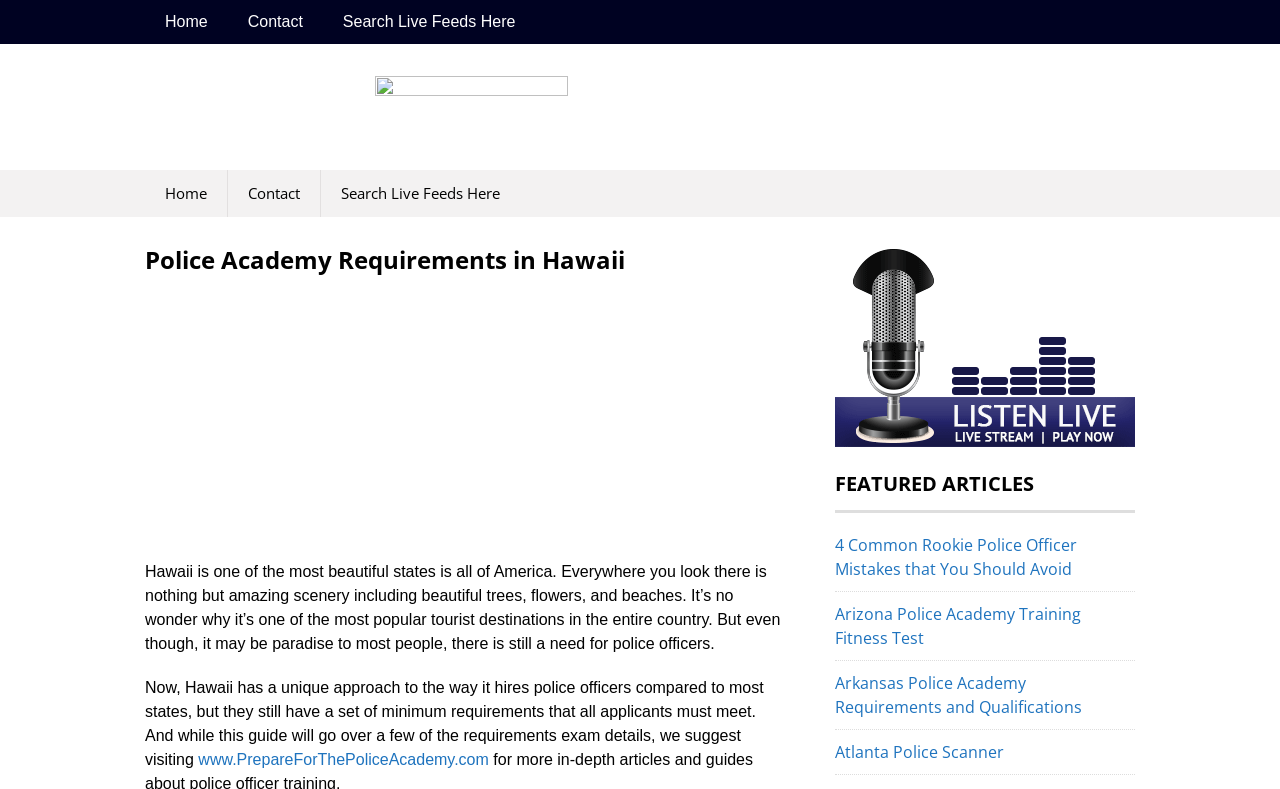How many links are there in the 'FEATURED ARTICLES' section? Look at the image and give a one-word or short phrase answer.

4